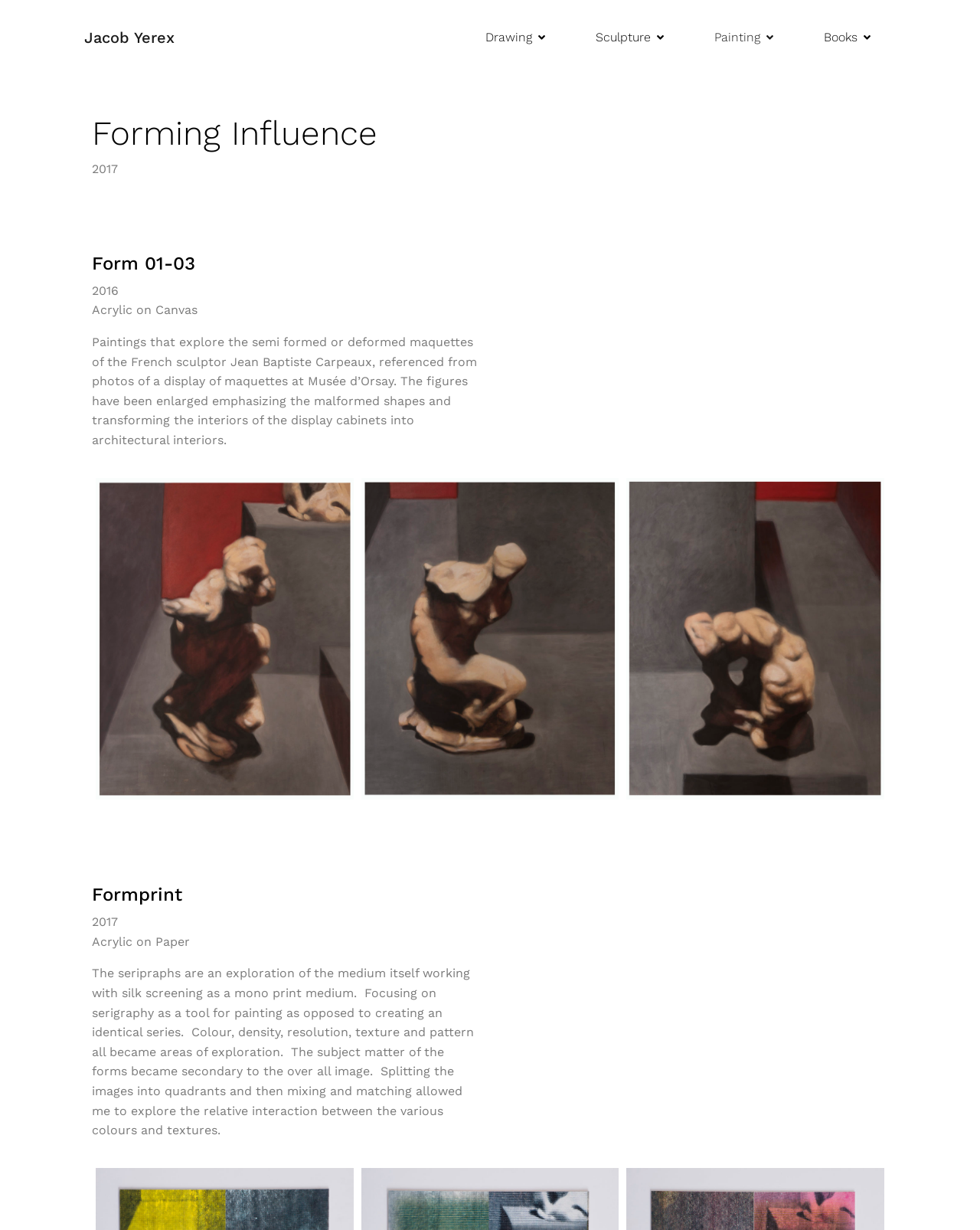Answer the following inquiry with a single word or phrase:
How many links are there in the top navigation?

4